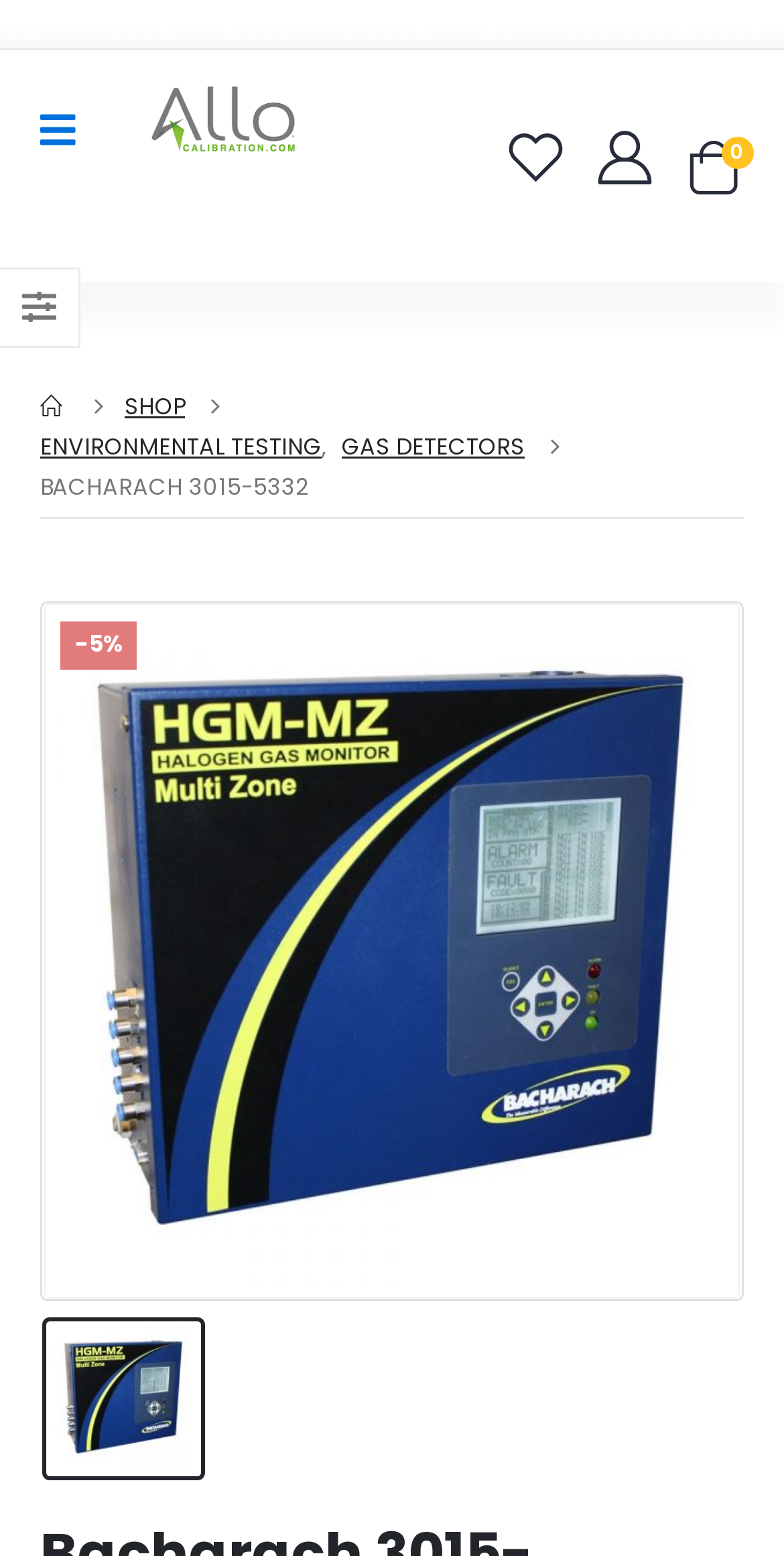Locate the bounding box coordinates of the element's region that should be clicked to carry out the following instruction: "Click on Mobile Menu". The coordinates need to be four float numbers between 0 and 1, i.e., [left, top, right, bottom].

[0.051, 0.062, 0.131, 0.106]